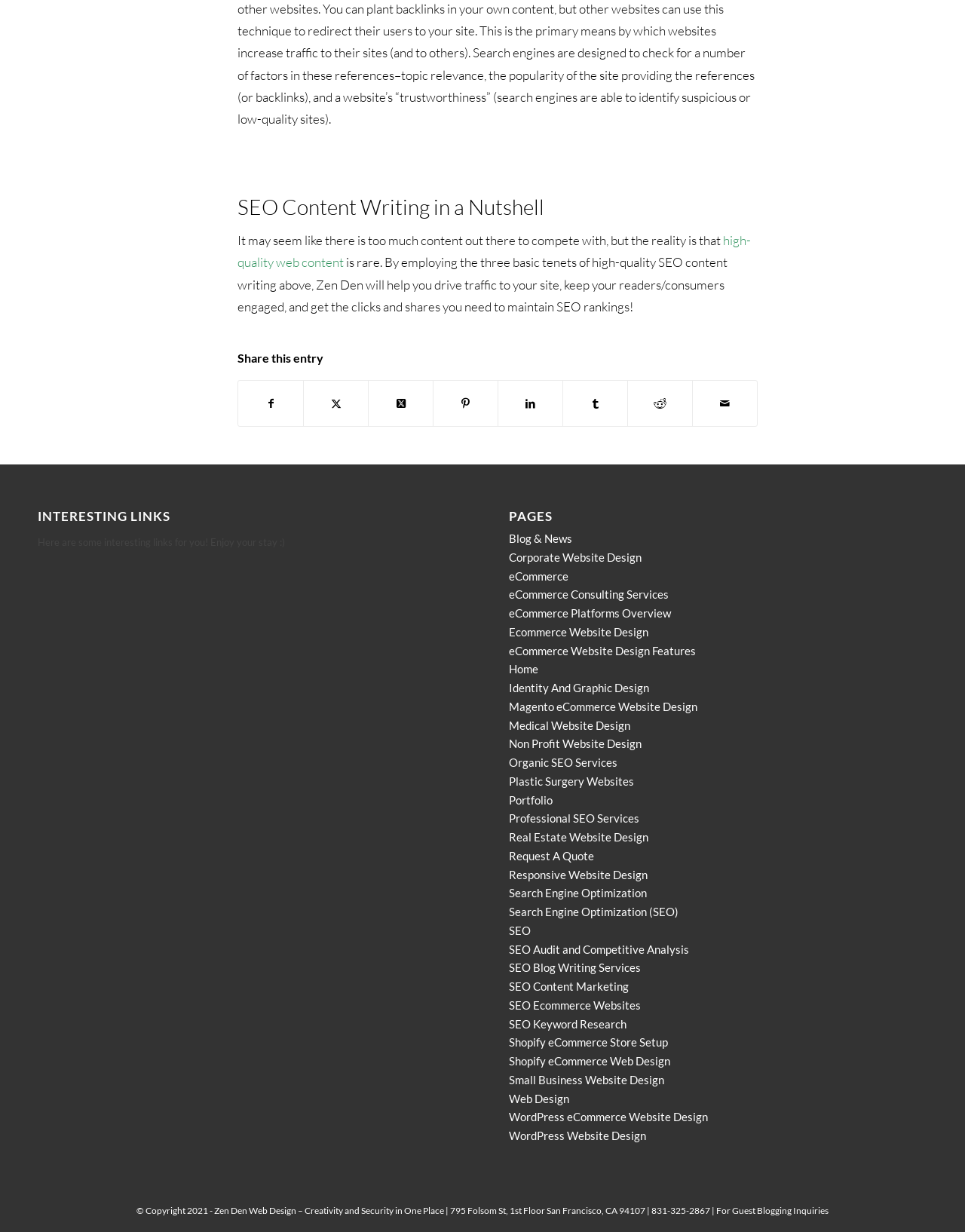What is the purpose of the 'Share this entry' section?
Answer the question with just one word or phrase using the image.

To share the content